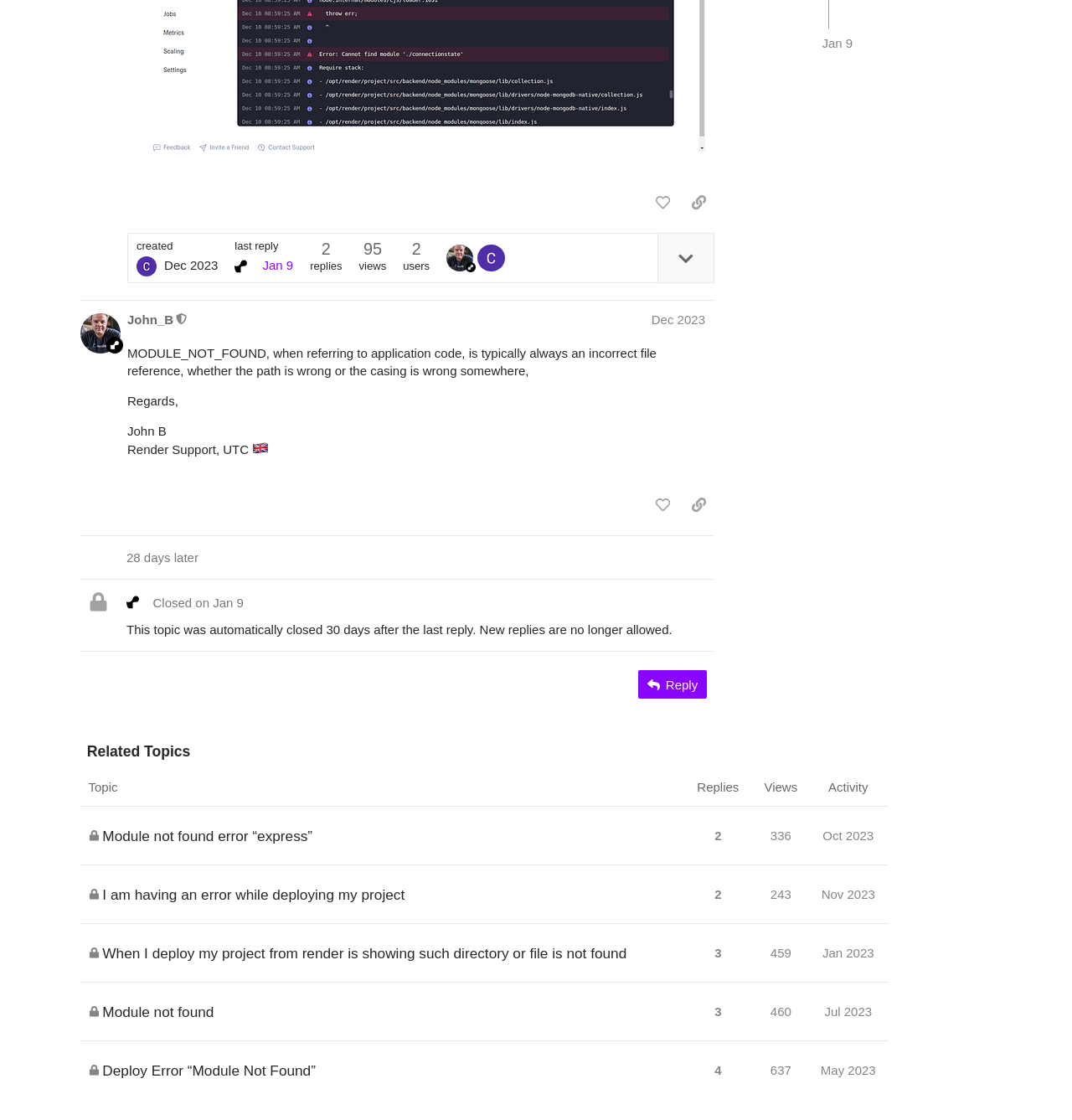Locate and provide the bounding box coordinates for the HTML element that matches this description: "Module not found".

[0.096, 0.885, 0.2, 0.922]